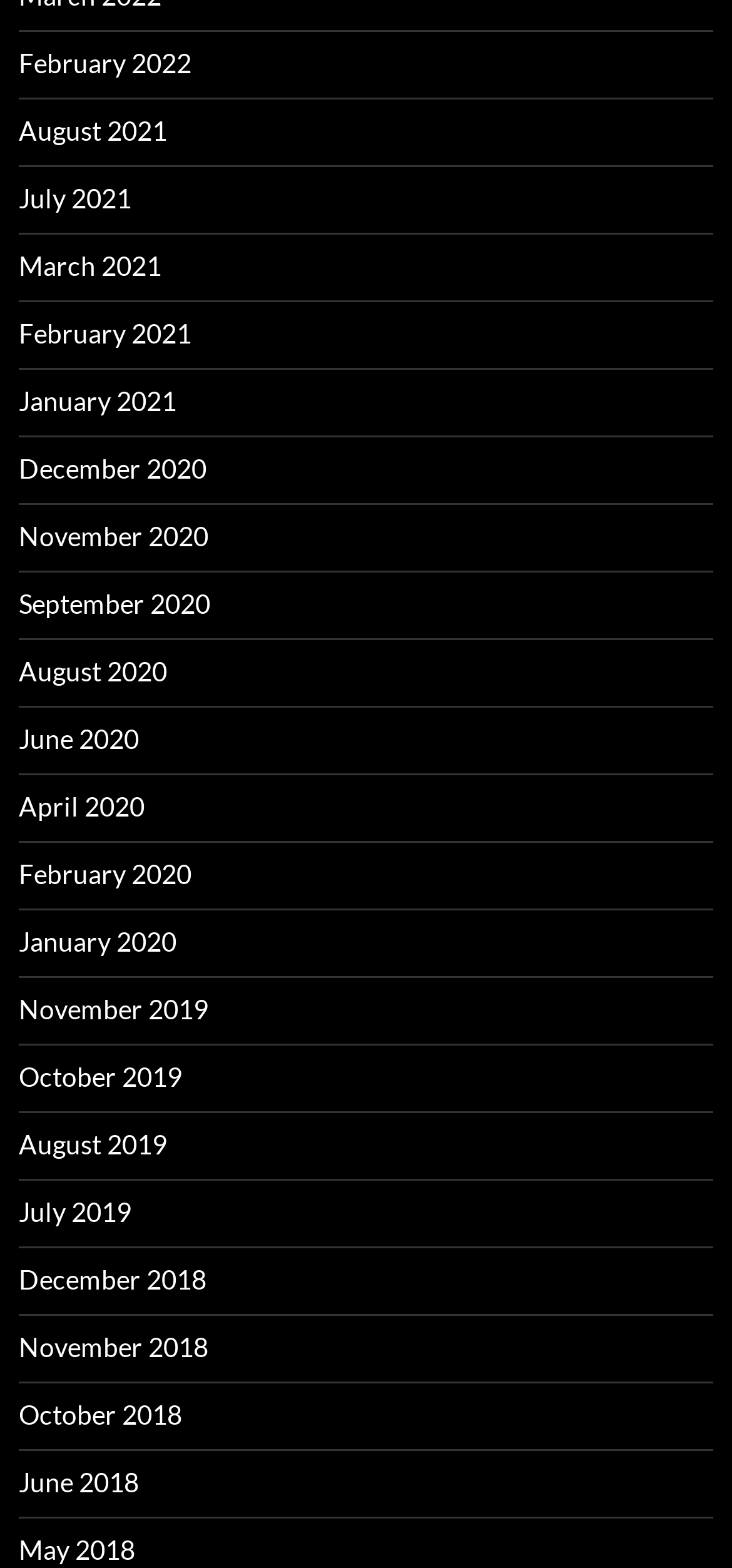Answer the question below in one word or phrase:
How many links are available for the year 2020?

5